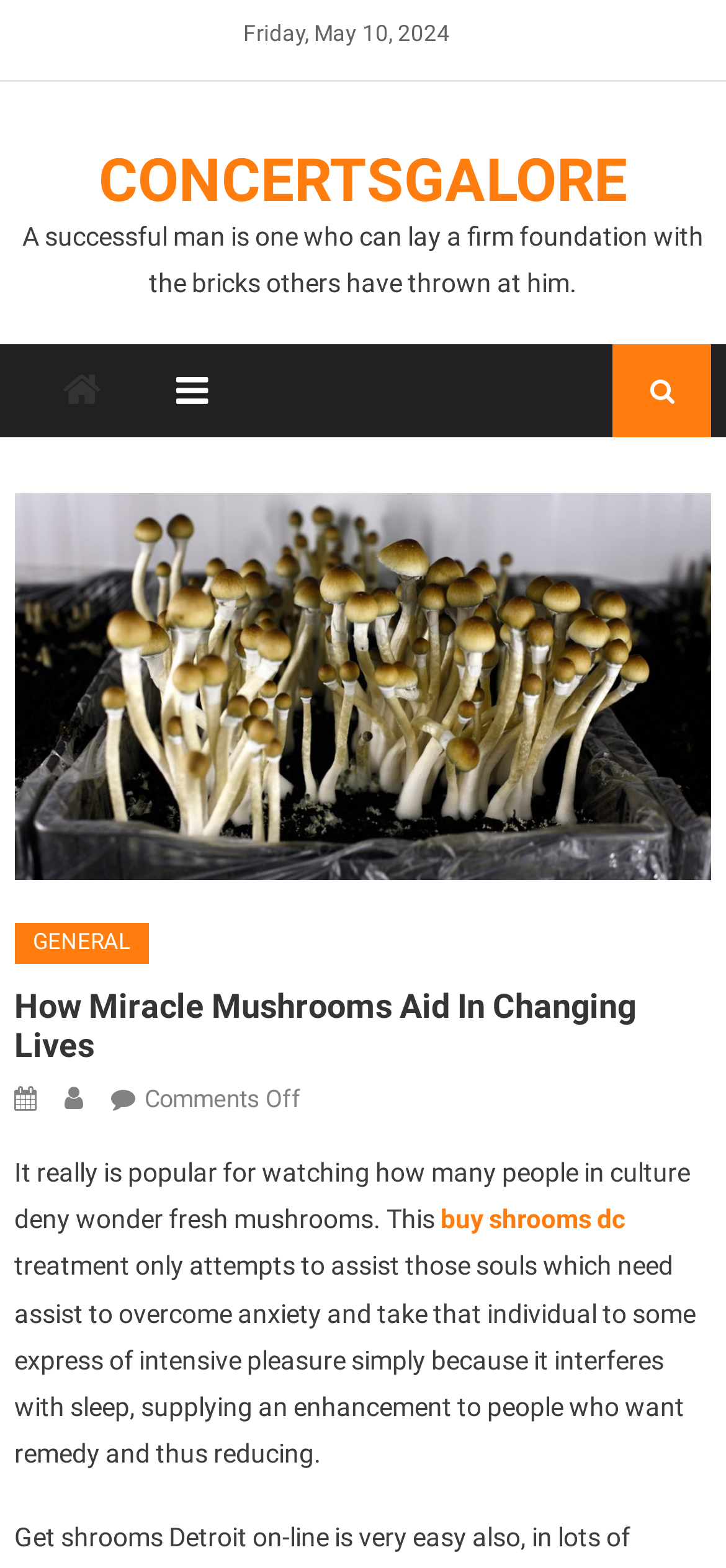Identify the bounding box of the UI component described as: "buy shrooms dc".

[0.607, 0.768, 0.861, 0.787]